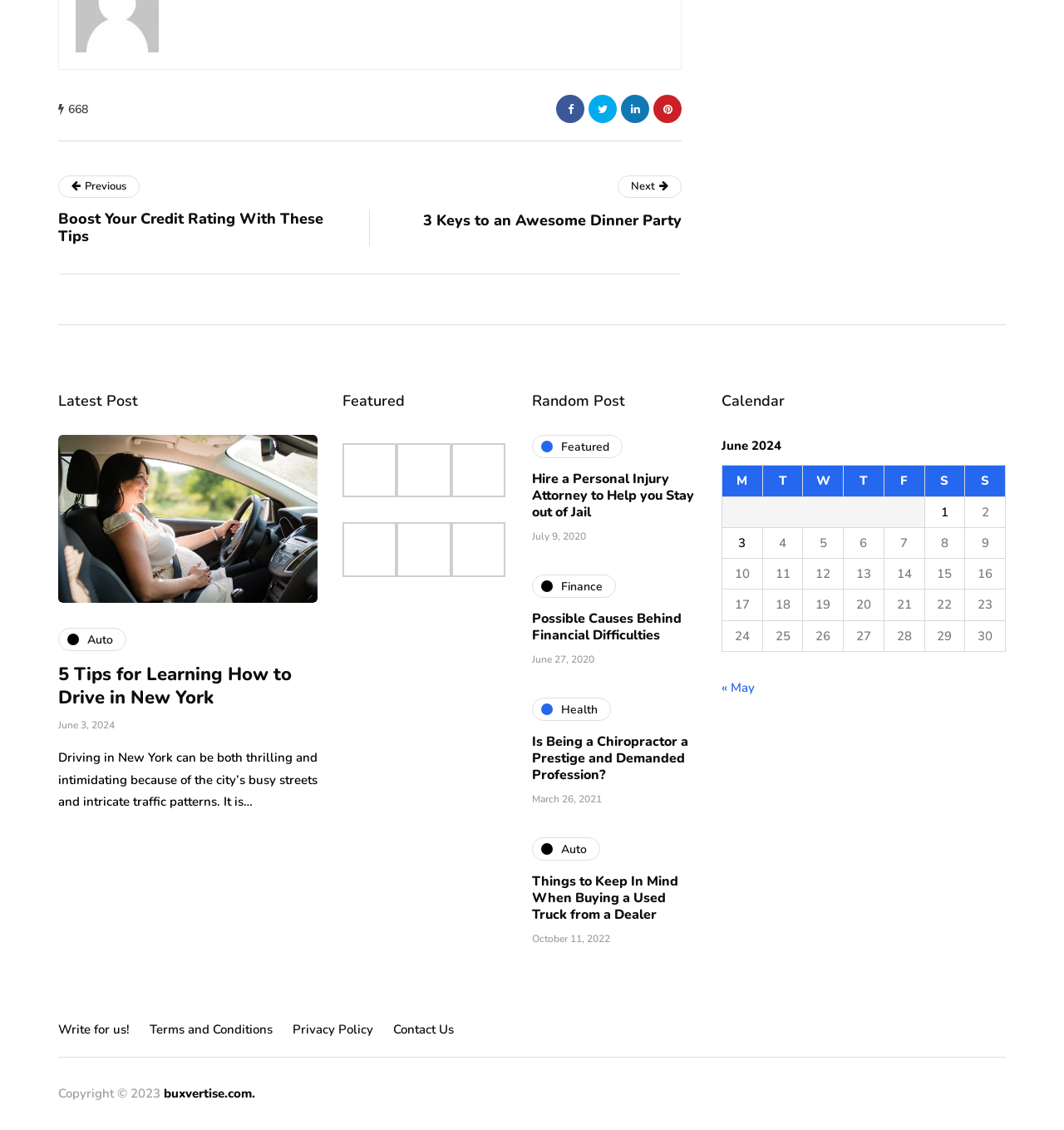What is the category of the post '5 Tips for Learning How to Drive in New York'?
Answer the question with a detailed explanation, including all necessary information.

I found the post '5 Tips for Learning How to Drive in New York' under the heading 'Latest Post' and its category is 'Auto' which is mentioned as a link next to the post title.